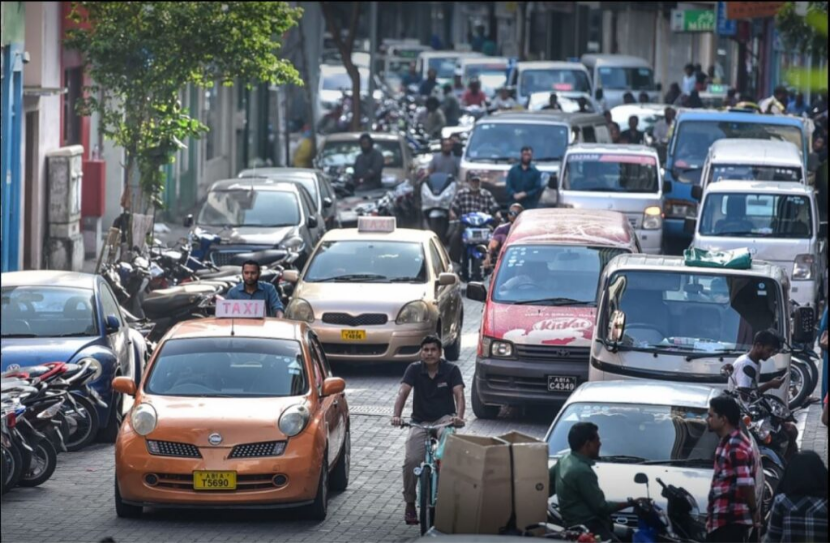What type of vehicle is in the foreground?
Refer to the image and respond with a one-word or short-phrase answer.

Taxi